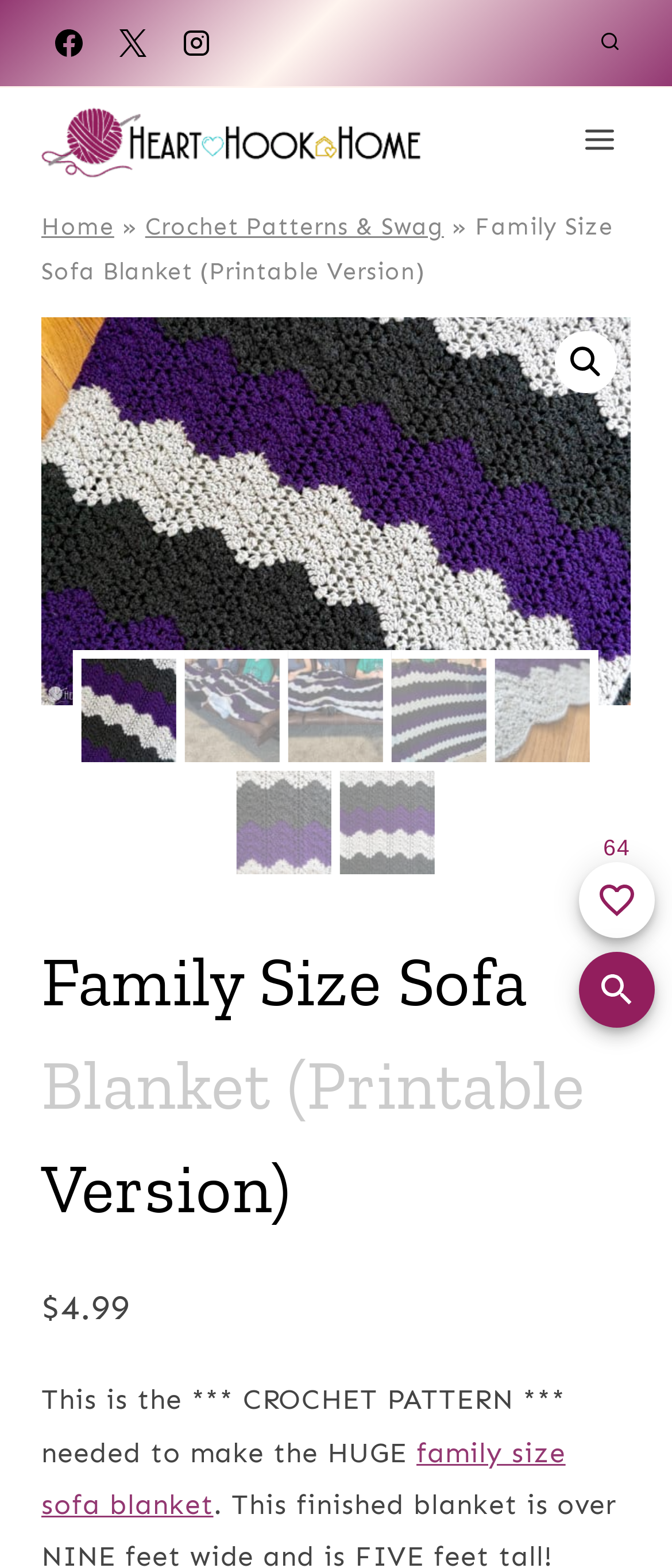From the webpage screenshot, identify the region described by Toggle Menu. Provide the bounding box coordinates as (top-left x, top-left y, bottom-right x, bottom-right y), with each value being a floating point number between 0 and 1.

[0.844, 0.072, 0.938, 0.106]